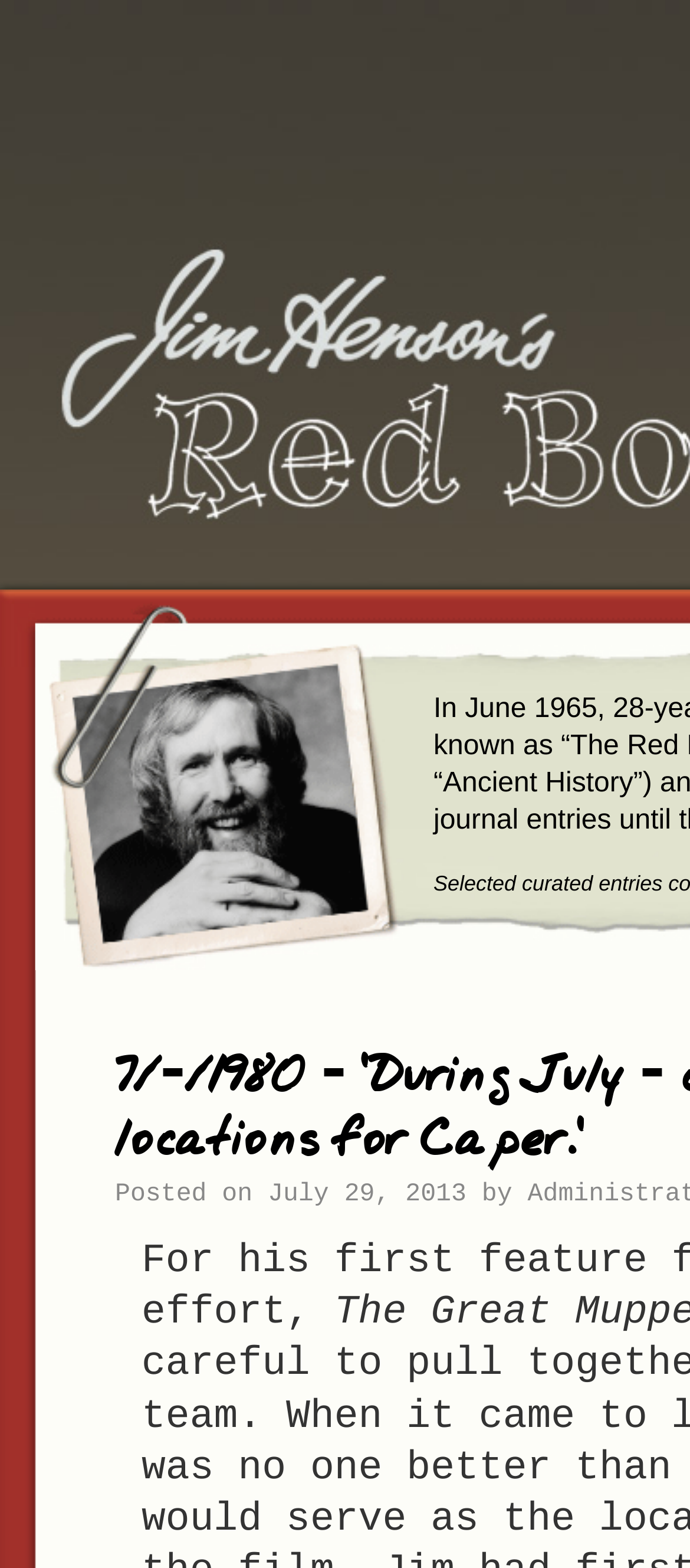Provide the bounding box coordinates of the HTML element described by the text: "settings". The coordinates should be in the format [left, top, right, bottom] with values between 0 and 1.

None